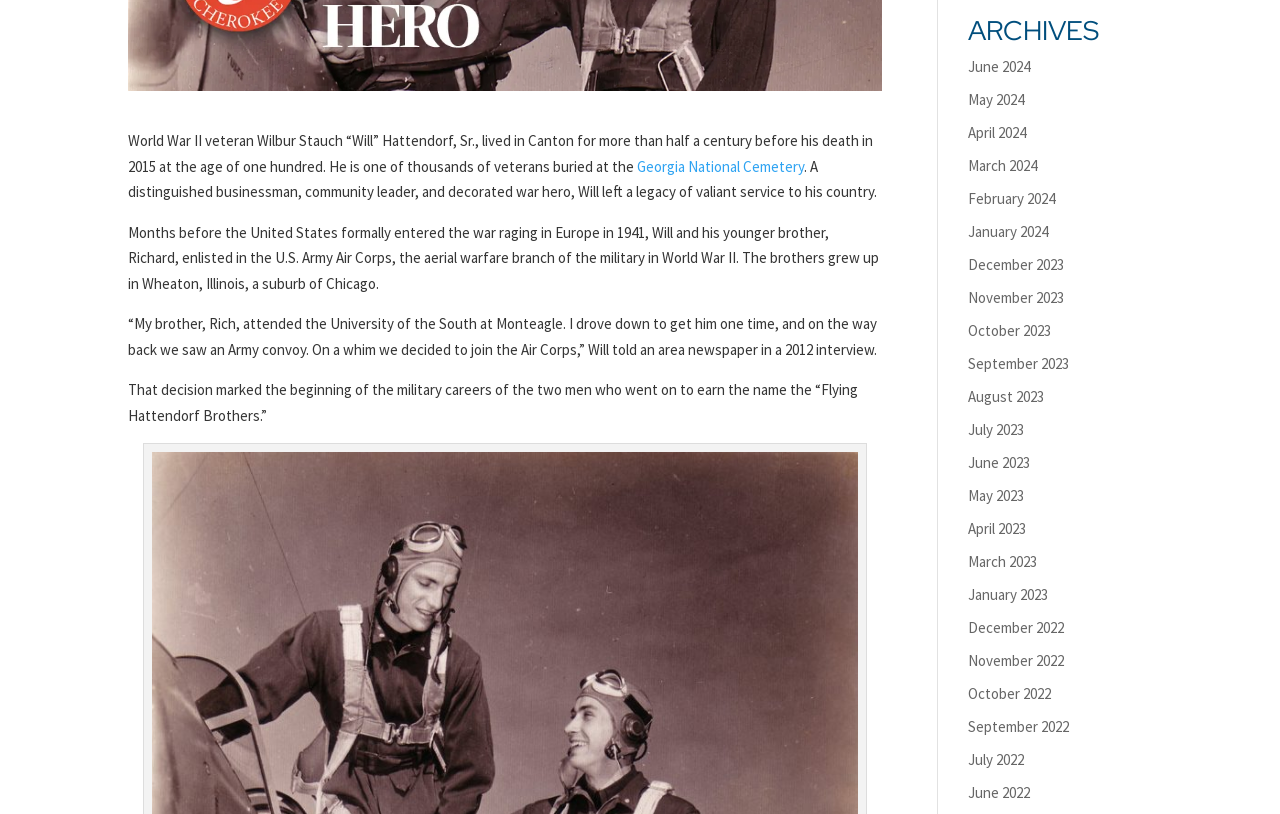From the webpage screenshot, predict the bounding box coordinates (top-left x, top-left y, bottom-right x, bottom-right y) for the UI element described here: Georgia National Cemetery

[0.498, 0.192, 0.628, 0.216]